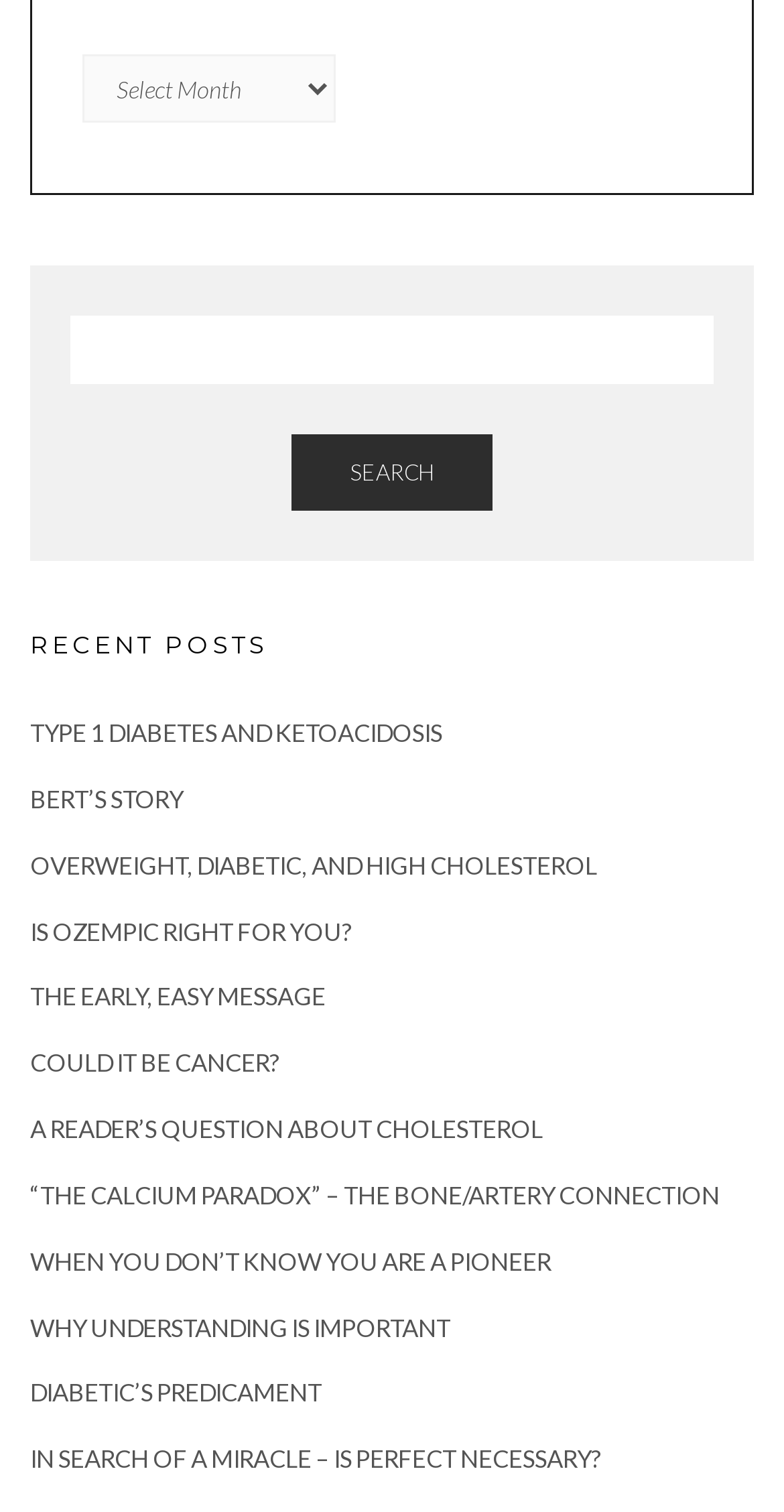Identify the bounding box for the given UI element using the description provided. Coordinates should be in the format (top-left x, top-left y, bottom-right x, bottom-right y) and must be between 0 and 1. Here is the description: Why understanding is important

[0.038, 0.868, 0.574, 0.888]